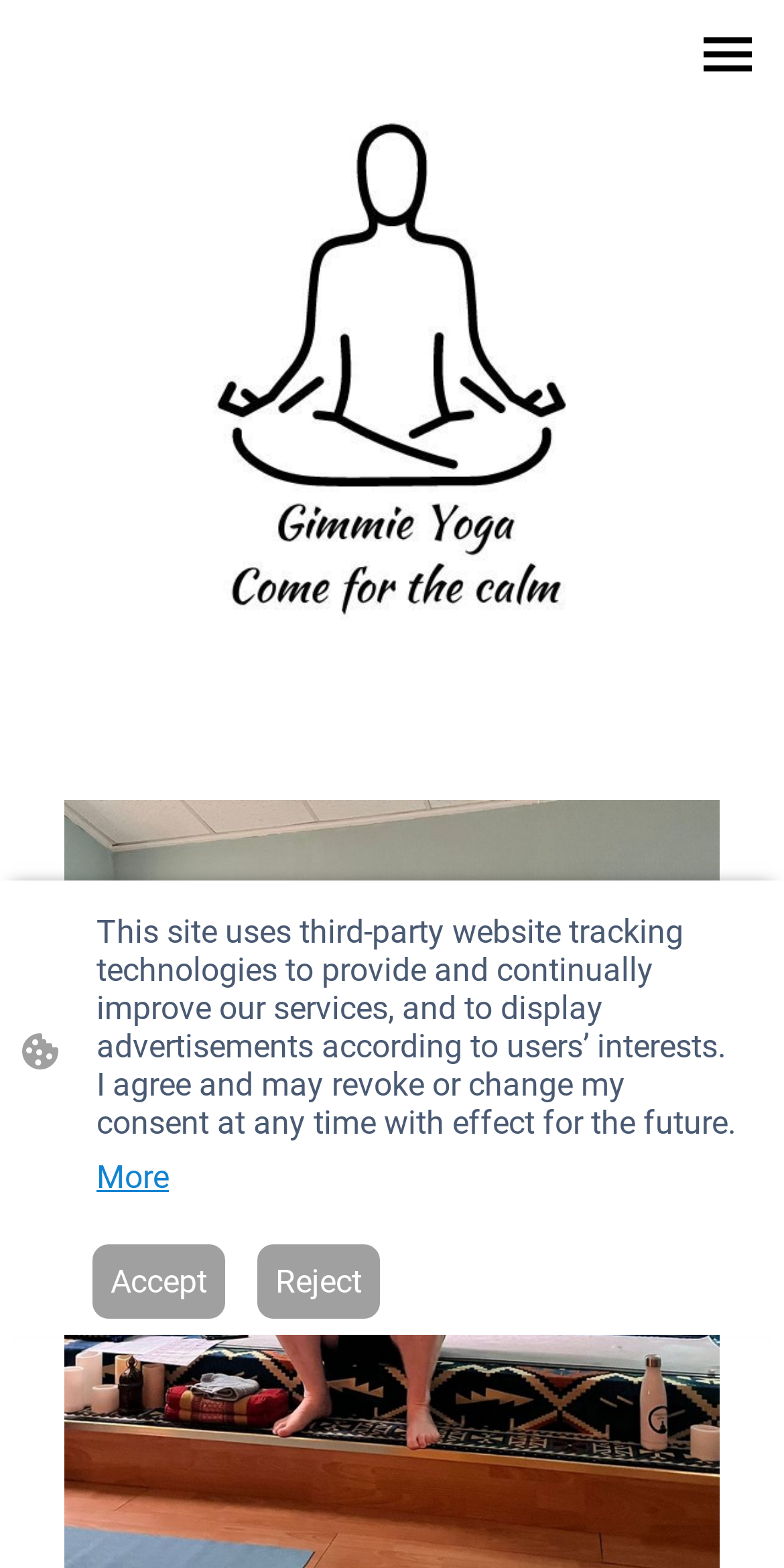Please provide a short answer using a single word or phrase for the question:
Are there any workshops available?

Yes